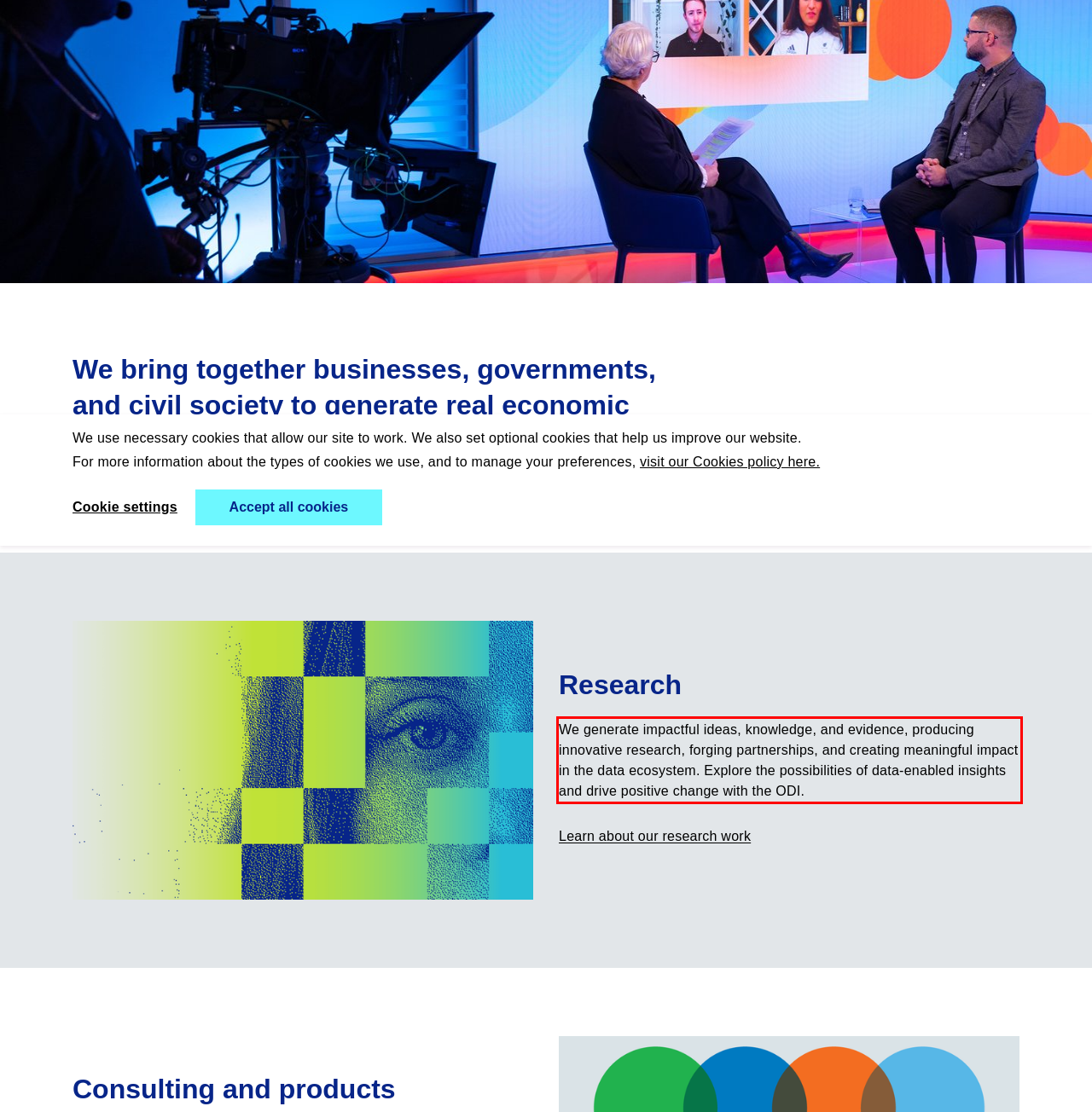Please take the screenshot of the webpage, find the red bounding box, and generate the text content that is within this red bounding box.

We generate impactful ideas, knowledge, and evidence, producing innovative research, forging partnerships, and creating meaningful impact in the data ecosystem. Explore the possibilities of data-enabled insights and drive positive change with the ODI.